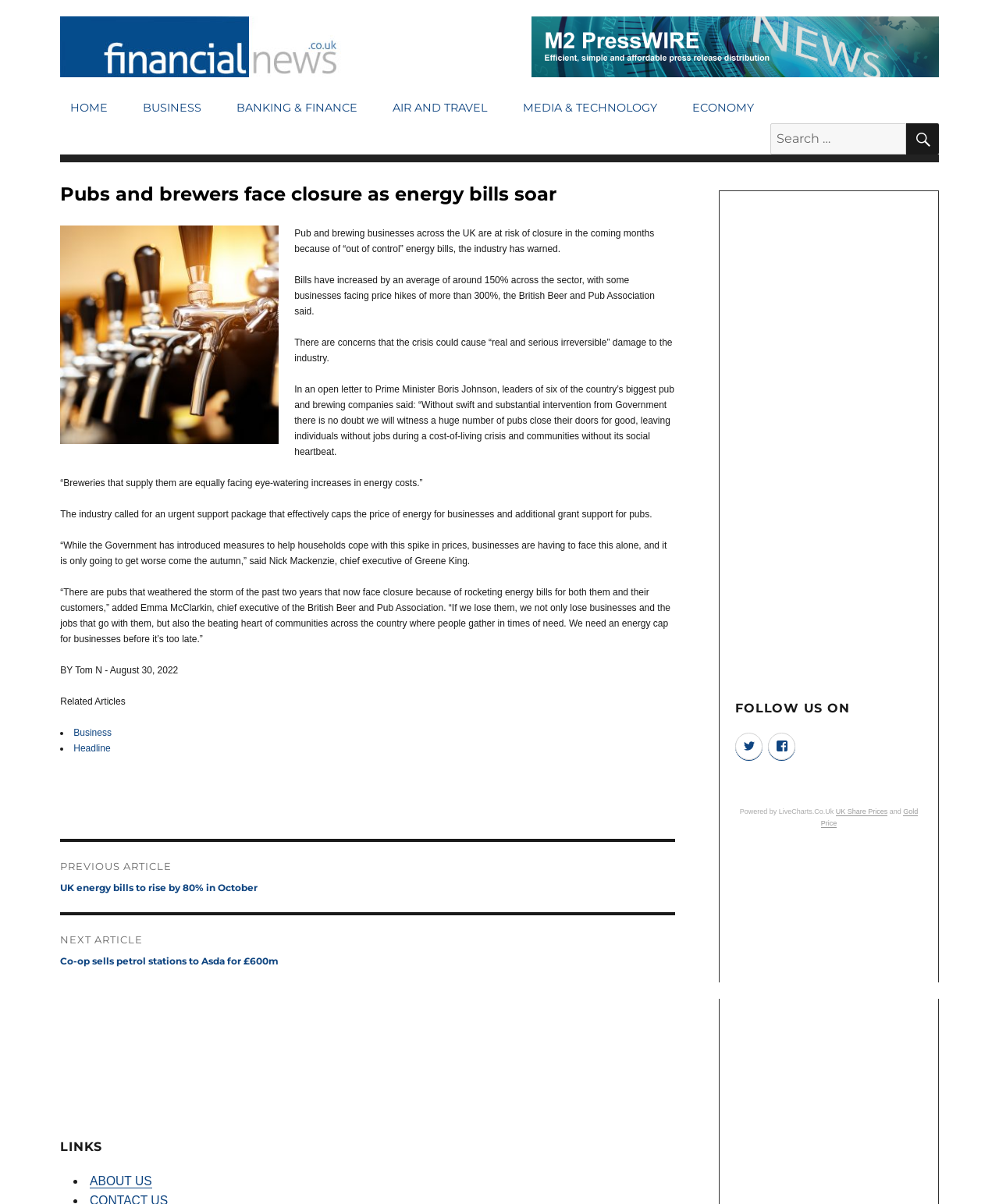Please specify the bounding box coordinates of the clickable region to carry out the following instruction: "Check the UK Share Prices". The coordinates should be four float numbers between 0 and 1, in the format [left, top, right, bottom].

[0.837, 0.671, 0.889, 0.677]